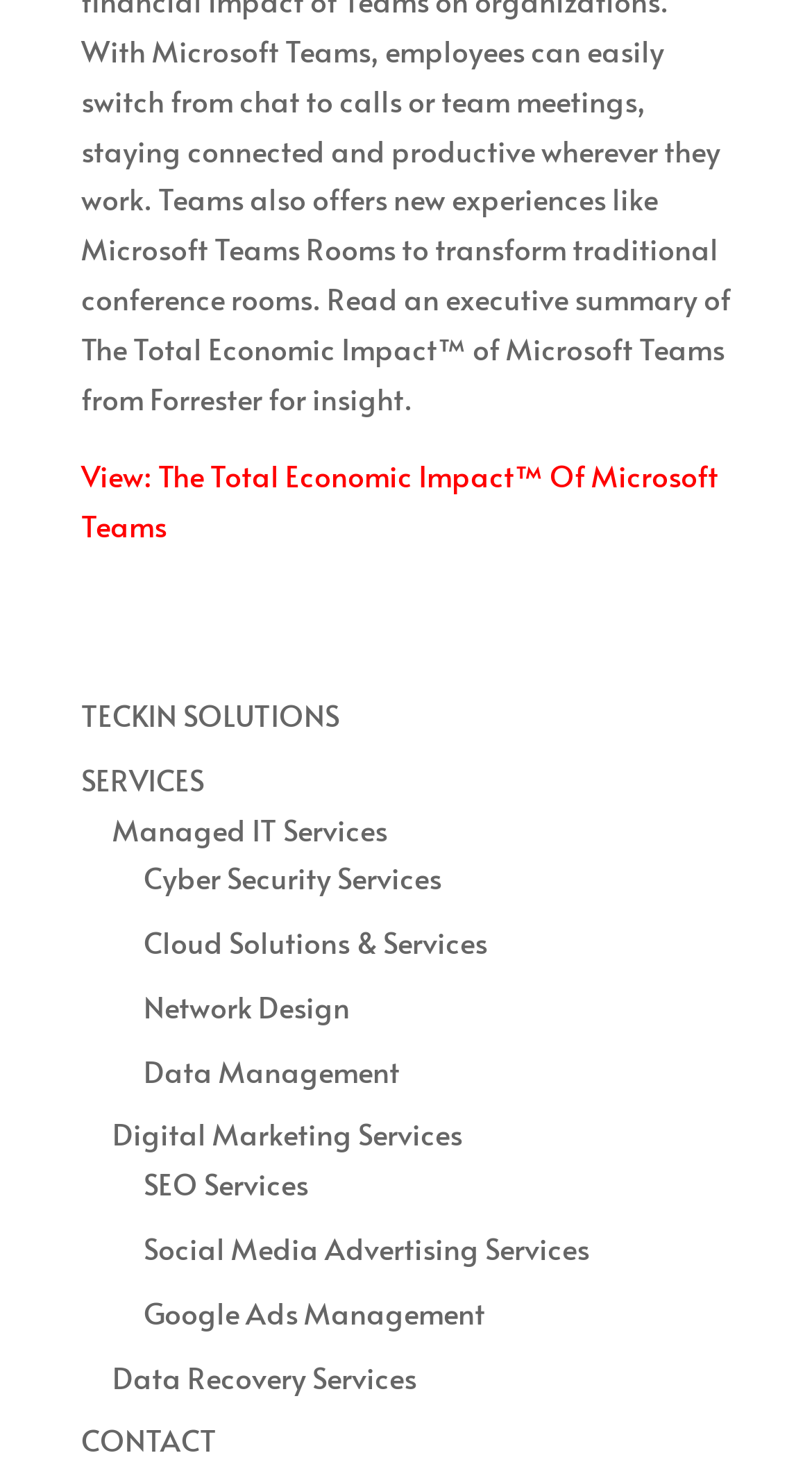Please identify the bounding box coordinates of the clickable element to fulfill the following instruction: "Explore Managed IT Services". The coordinates should be four float numbers between 0 and 1, i.e., [left, top, right, bottom].

[0.138, 0.547, 0.477, 0.574]